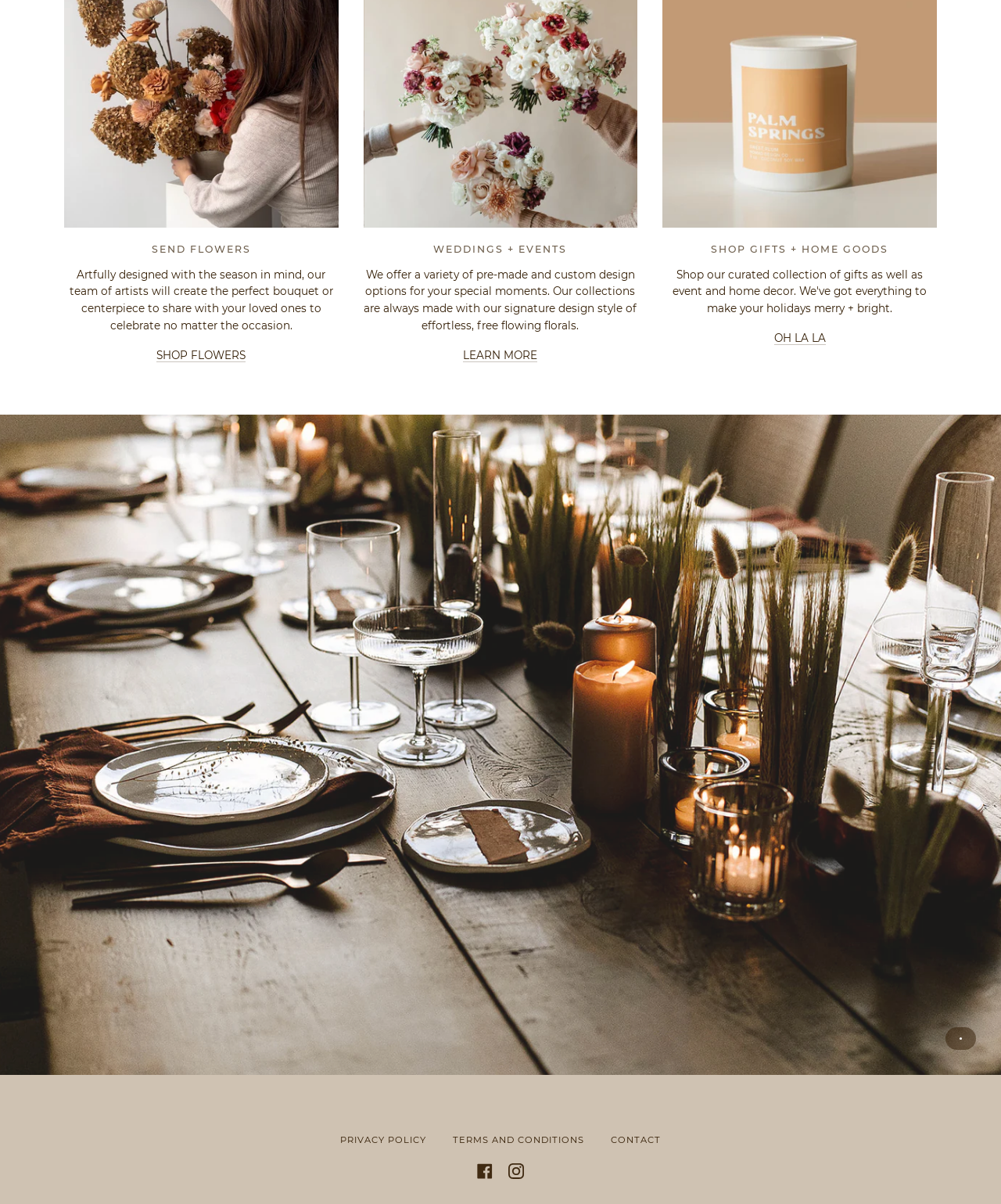What is the name of the social media platform with a link at the bottom of the page? Please answer the question using a single word or phrase based on the image.

Facebook